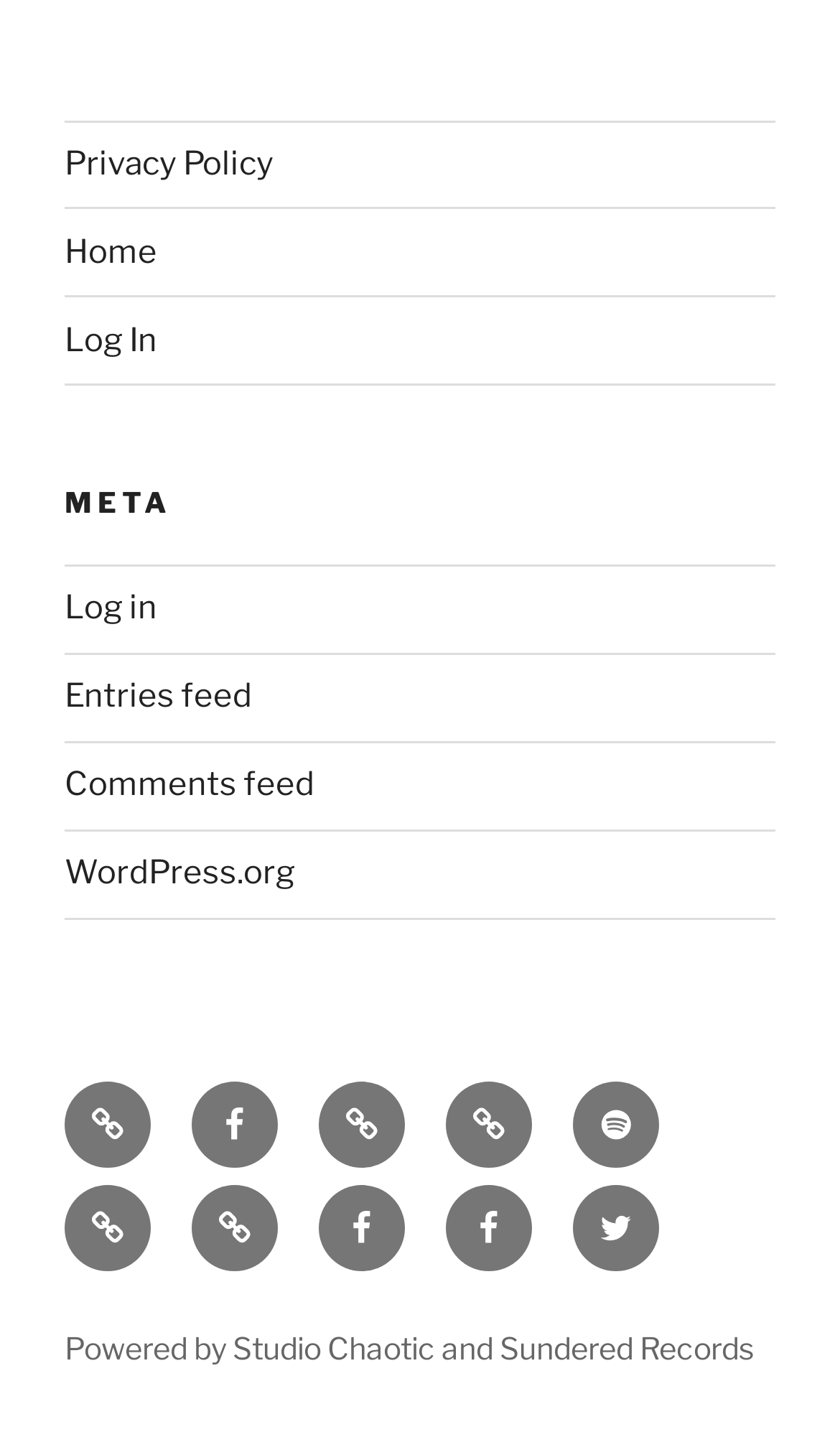Answer the question below using just one word or a short phrase: 
How many navigation sections are in the footer?

2